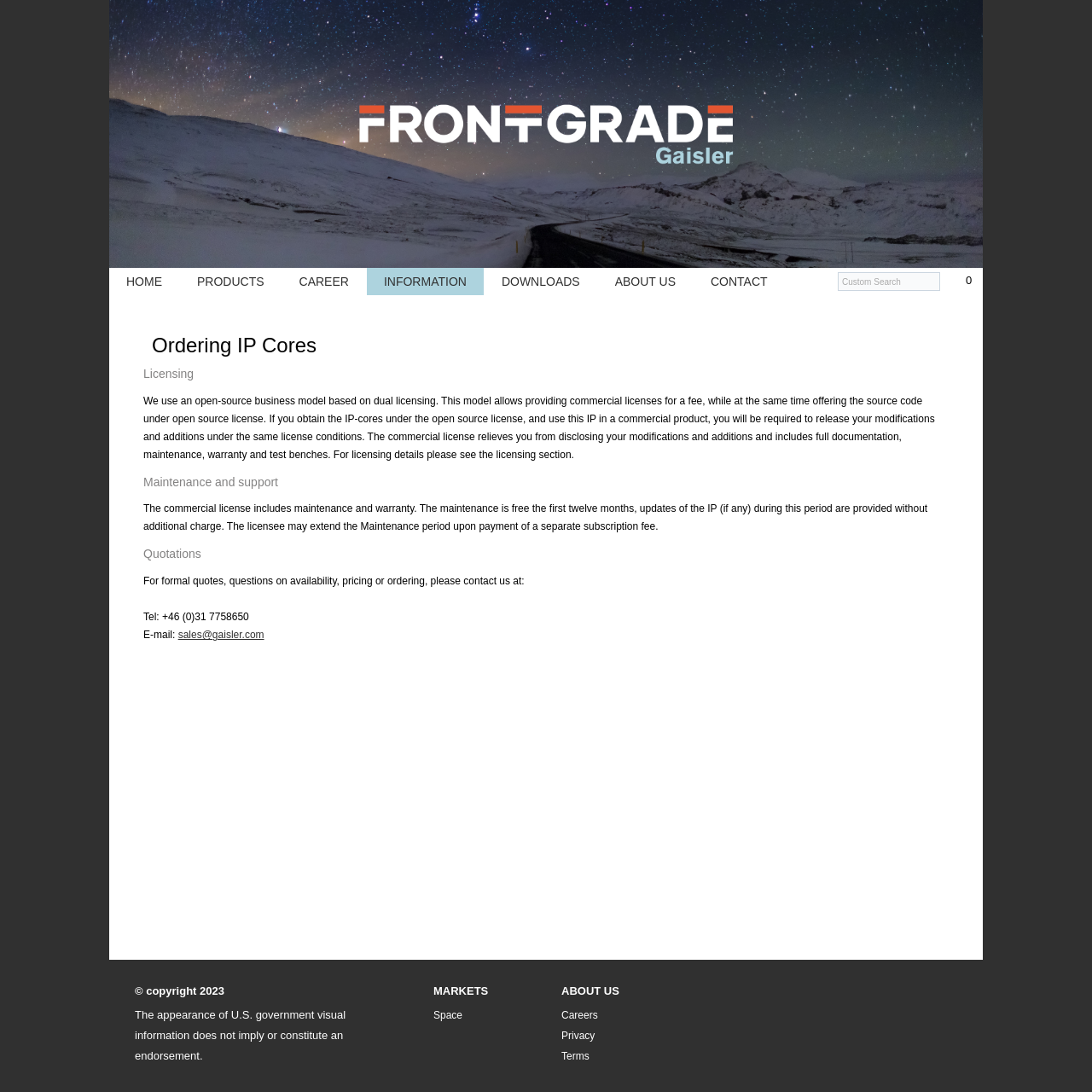Indicate the bounding box coordinates of the element that needs to be clicked to satisfy the following instruction: "go to home page". The coordinates should be four float numbers between 0 and 1, i.e., [left, top, right, bottom].

[0.1, 0.245, 0.164, 0.27]